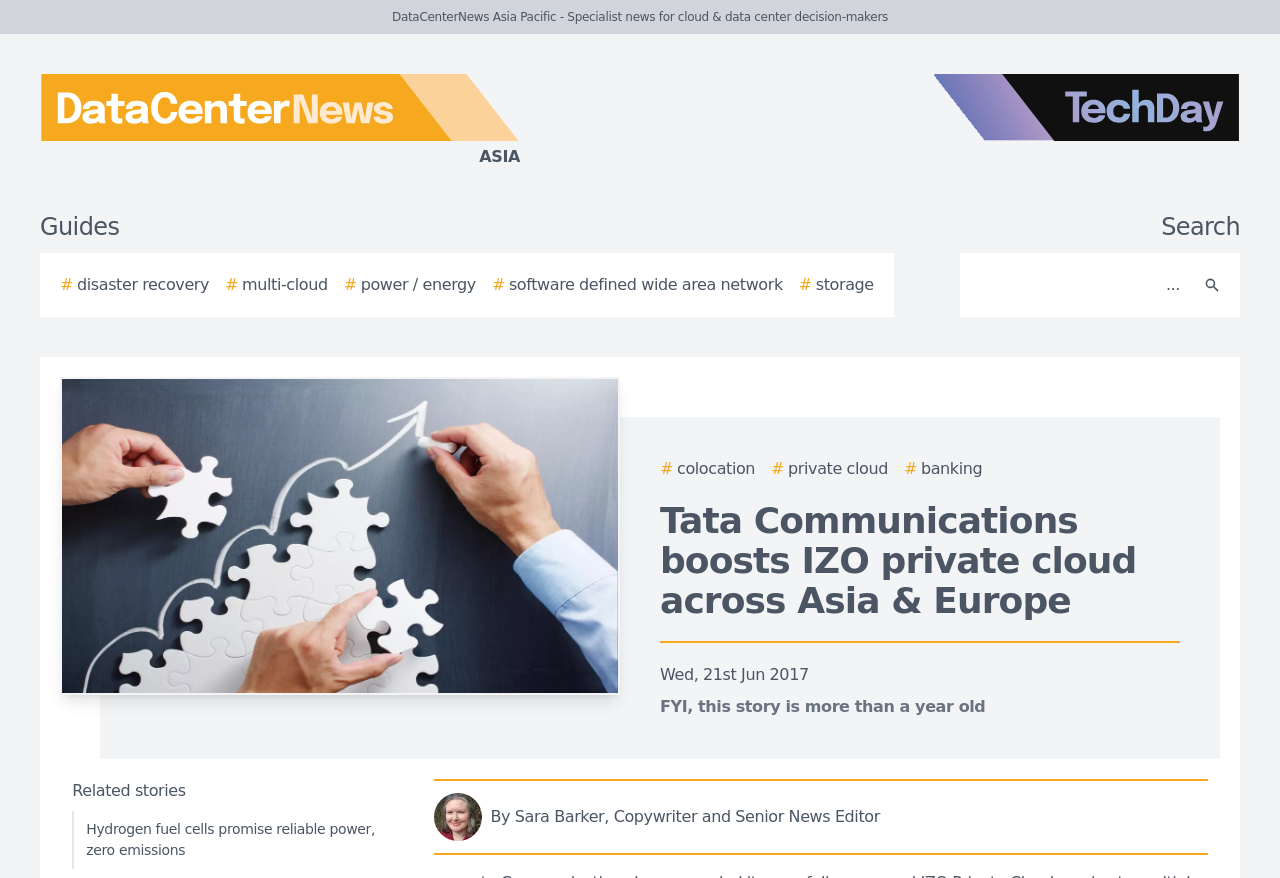Provide a thorough and detailed response to the question by examining the image: 
What is the author's name?

I found the answer by looking at the text below the story, which reads 'Author image By Sara Barker, Copywriter and Senior News Editor'. This suggests that the author's name is Sara Barker.